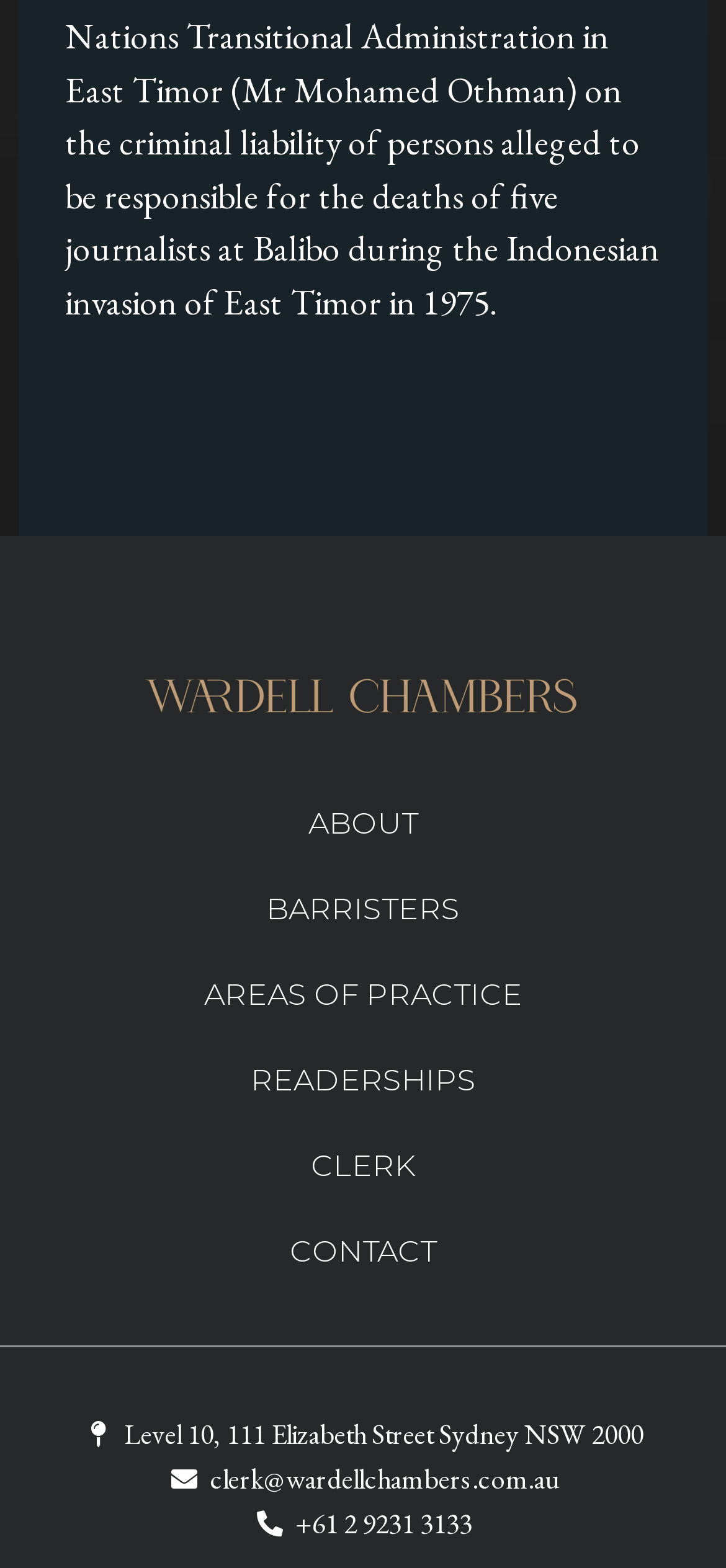Identify the bounding box for the UI element described as: "Areas of practice". The coordinates should be four float numbers between 0 and 1, i.e., [left, top, right, bottom].

[0.0, 0.608, 1.0, 0.663]